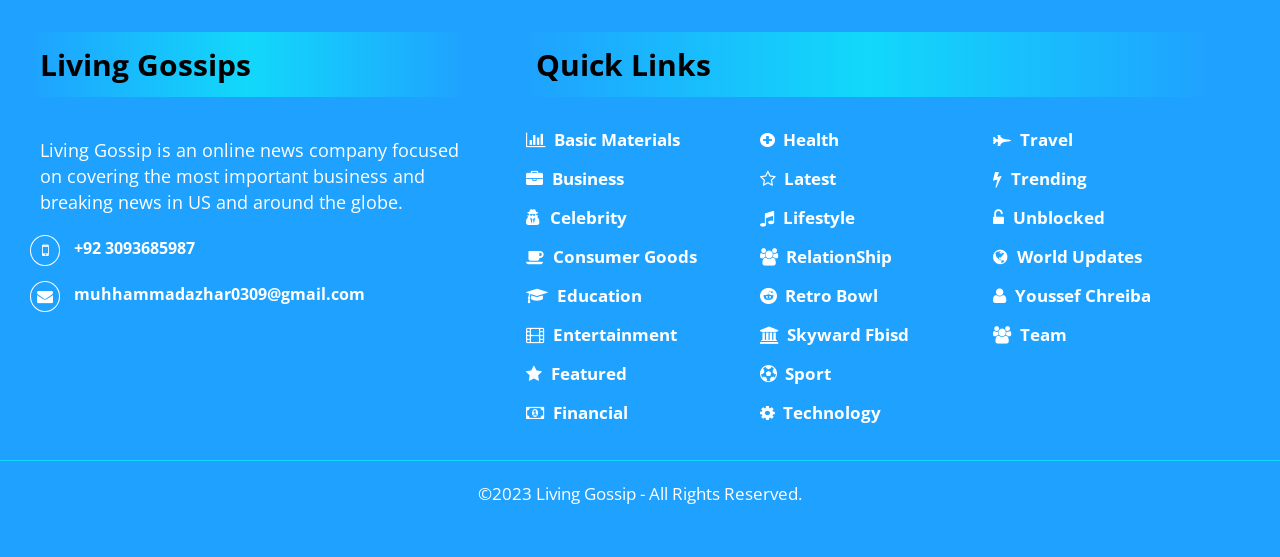Show the bounding box coordinates for the element that needs to be clicked to execute the following instruction: "View 'Ollie Quinn Ossington'". Provide the coordinates in the form of four float numbers between 0 and 1, i.e., [left, top, right, bottom].

None